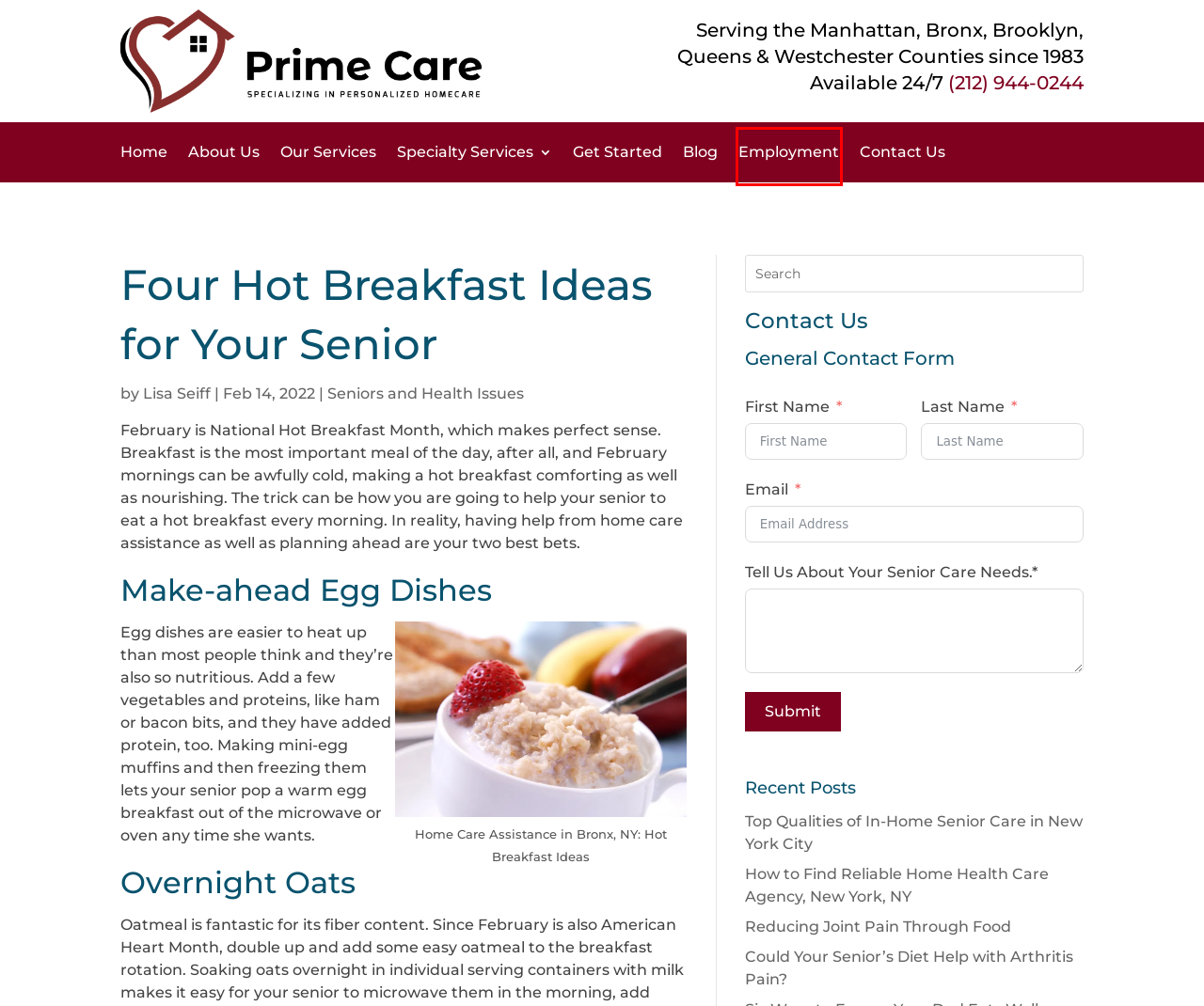Using the screenshot of a webpage with a red bounding box, pick the webpage description that most accurately represents the new webpage after the element inside the red box is clicked. Here are the candidates:
A. Top Qualities of In-Home Senior Care in New York City - Home Care in New York, NY by Prime Care
B. Seniors and Health Issues  - Home Care in New York, NY by Prime Care
C. How to Find Reliable Home Health Care Agency, New York, NY - Home Care in New York, NY by Prime Care
D. Home Care Jobs in New York, NY
E. Contact Prime Care in New York, NY
F. Reducing Joint Pain Through Food
G. About Home Care in New York City
H. Home Health Care News for New York, NY

D